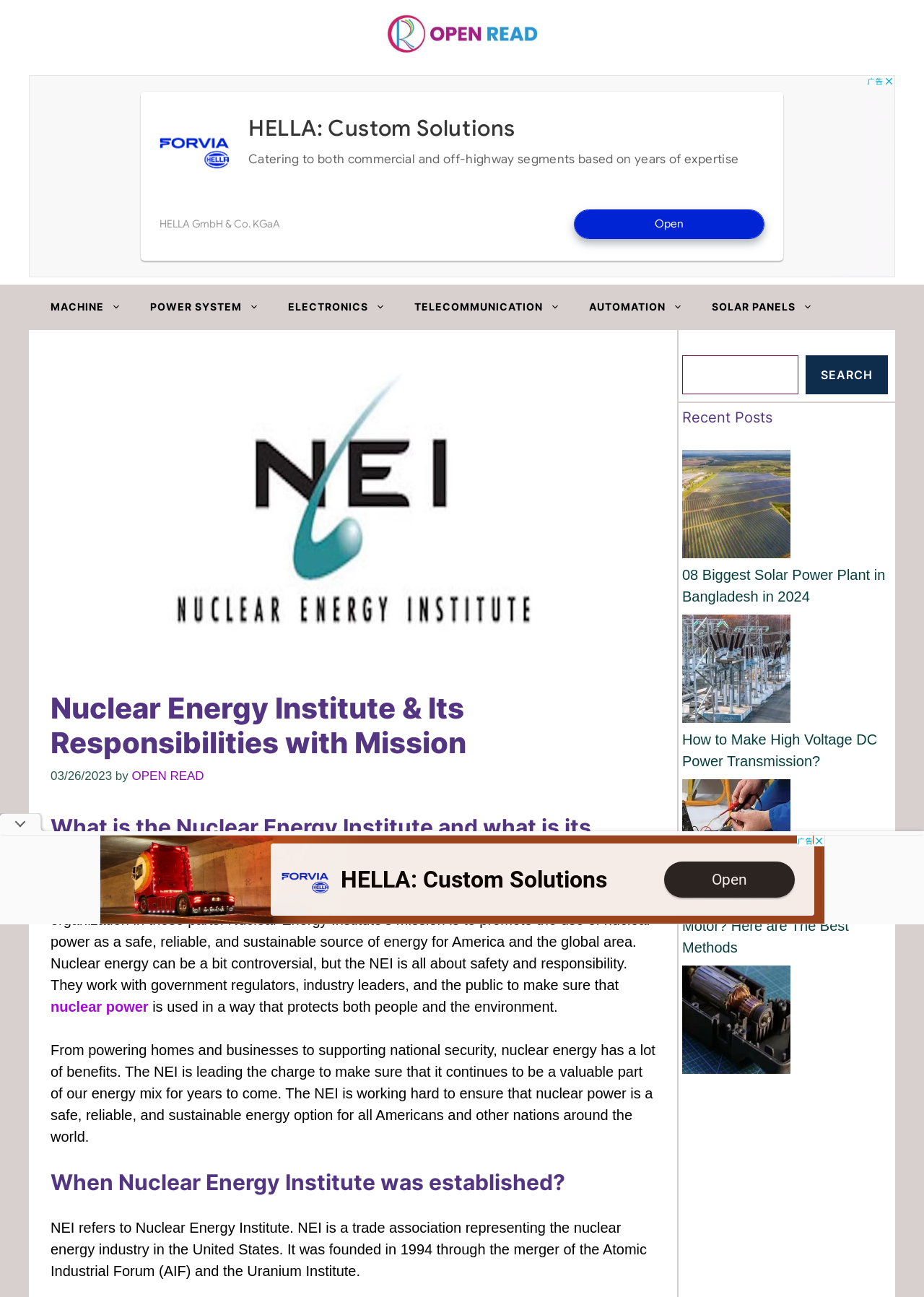Please specify the bounding box coordinates of the area that should be clicked to accomplish the following instruction: "Visit the 'MACHINE' page". The coordinates should consist of four float numbers between 0 and 1, i.e., [left, top, right, bottom].

[0.039, 0.22, 0.147, 0.253]